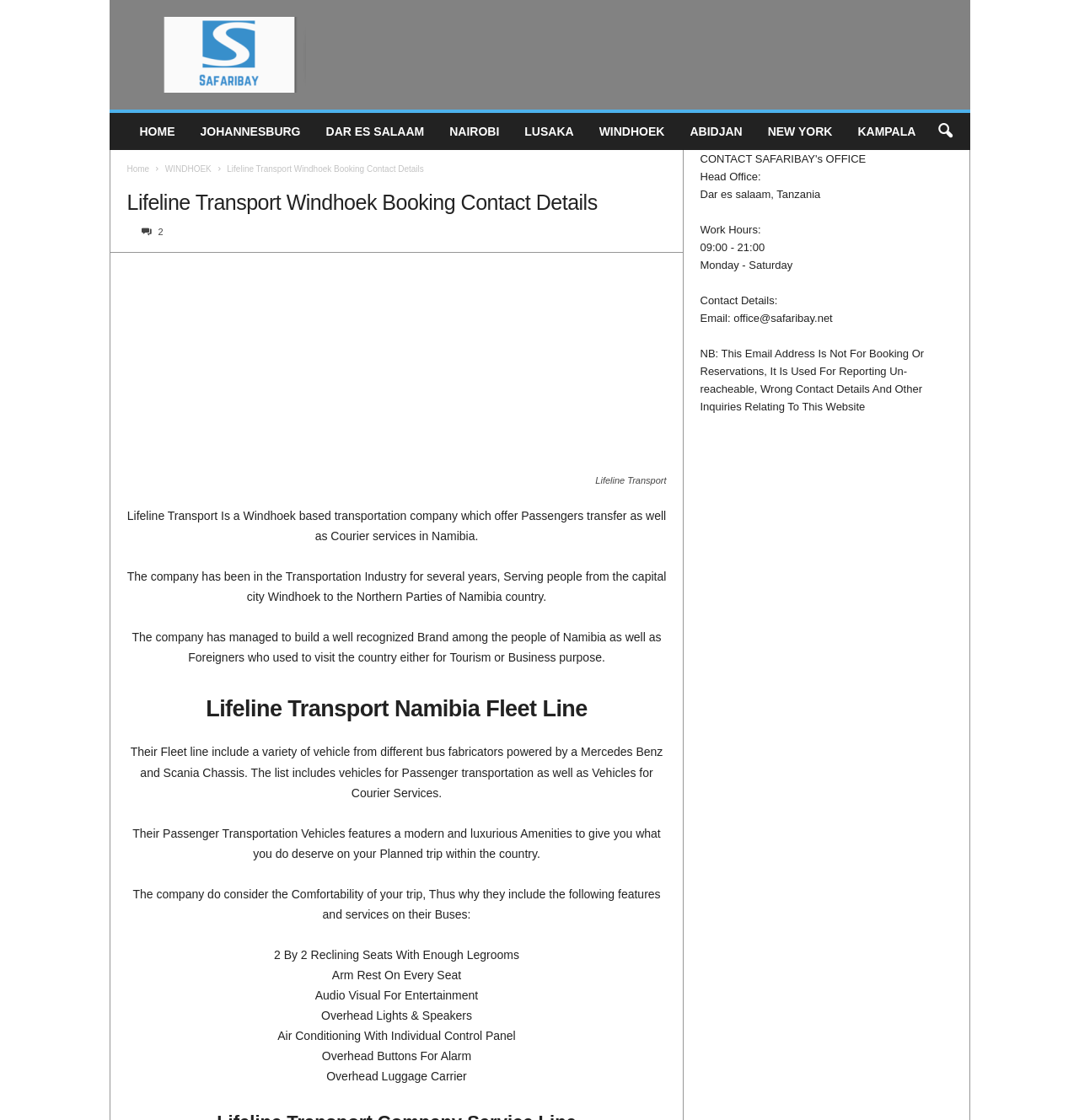What type of chassis are used in the fleet line?
Using the information from the image, give a concise answer in one word or a short phrase.

Mercedes Benz and Scania